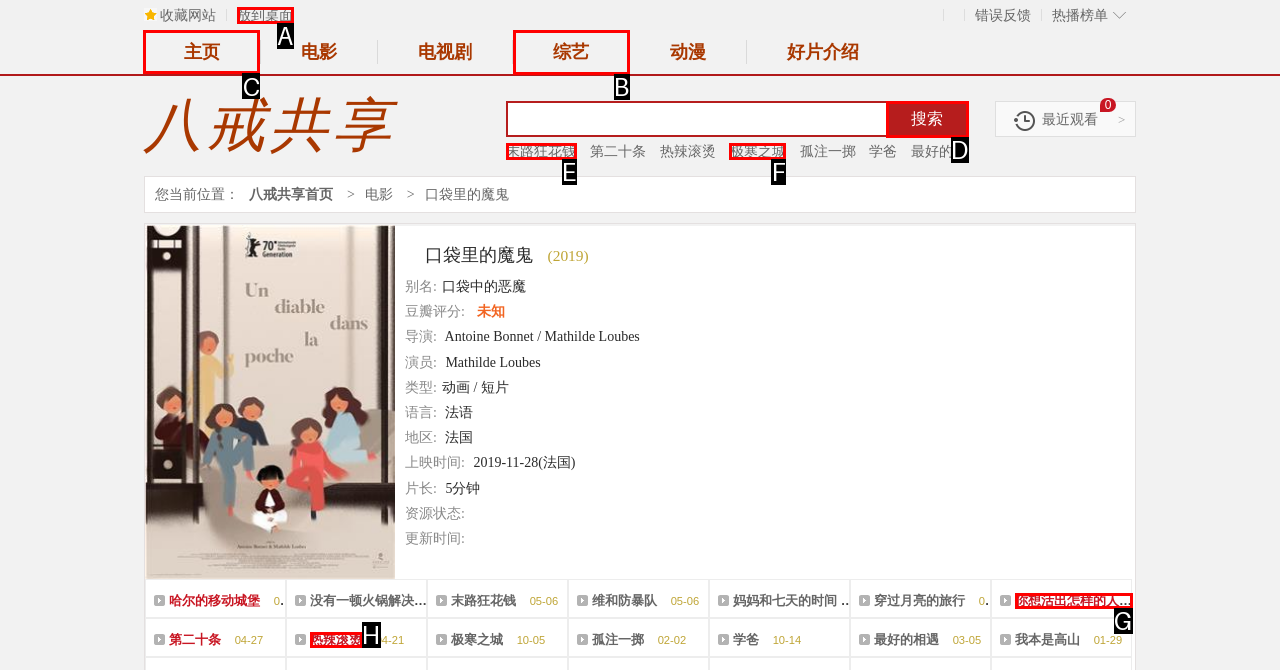Identify the HTML element I need to click to complete this task: go to the homepage Provide the option's letter from the available choices.

C